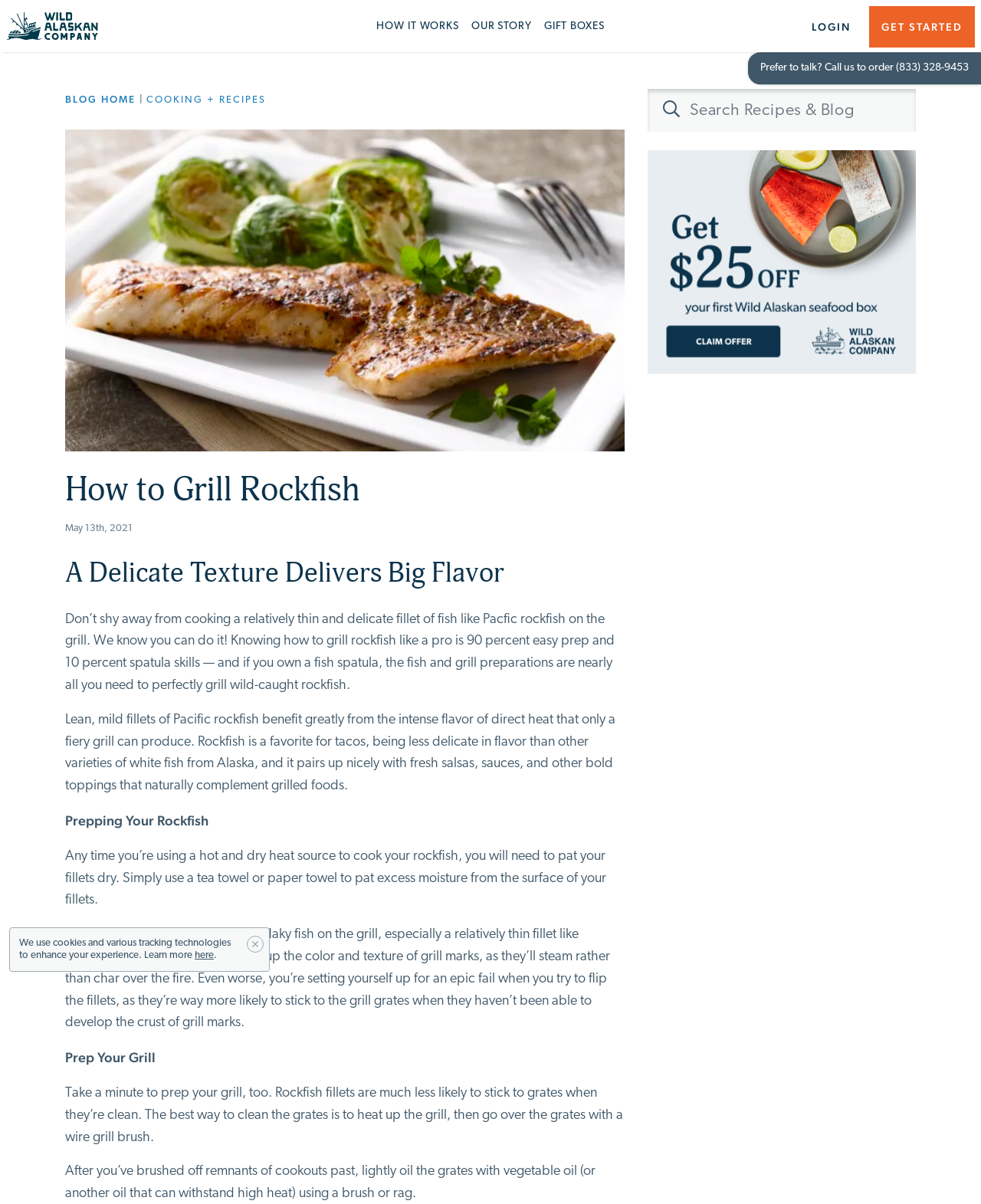Please find and report the bounding box coordinates of the element to click in order to perform the following action: "Click on the 'PREVIOUS Discover Japan Tour: 15-day Small Group' link". The coordinates should be expressed as four float numbers between 0 and 1, in the format [left, top, right, bottom].

None